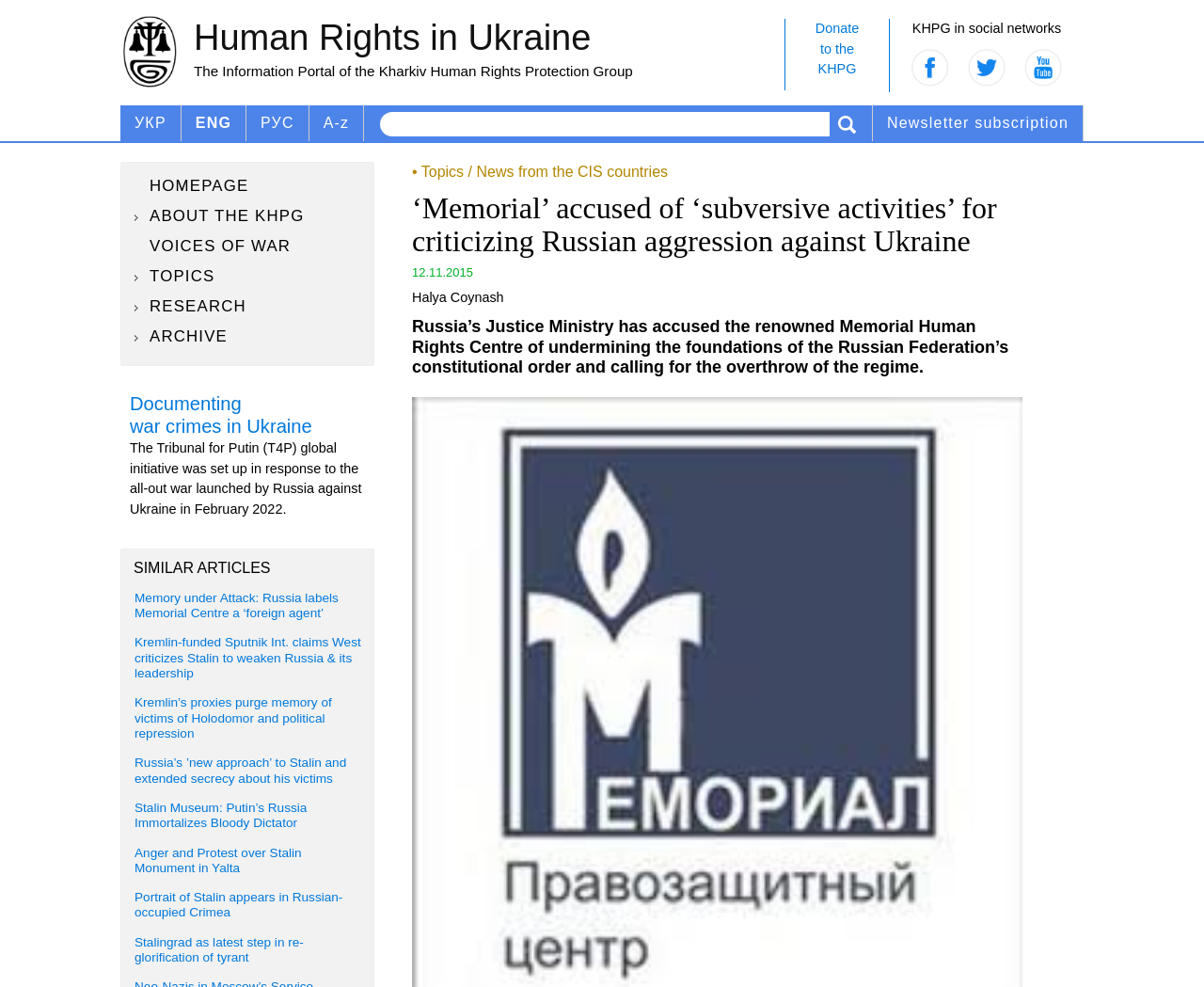Kindly determine the bounding box coordinates for the clickable area to achieve the given instruction: "Read the article about Memory under Attack".

[0.112, 0.598, 0.303, 0.63]